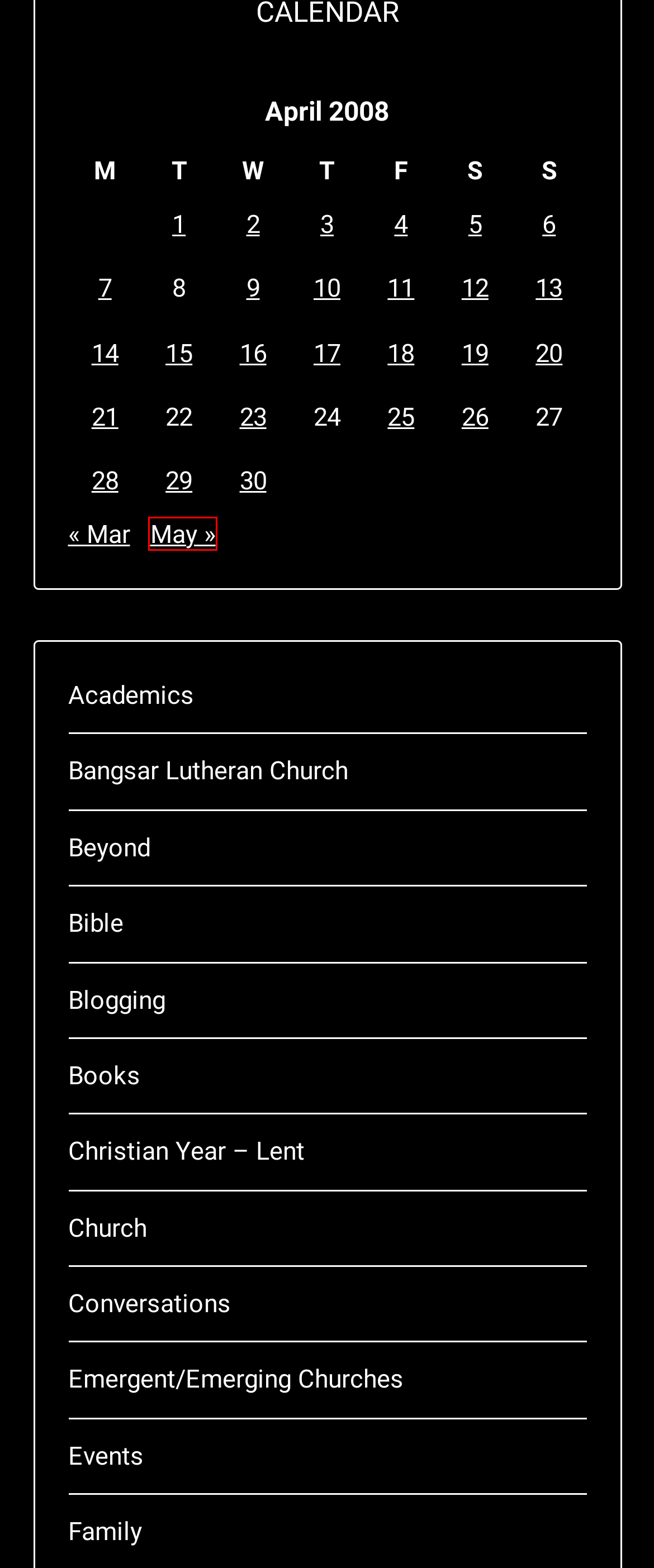You are given a screenshot of a webpage with a red rectangle bounding box around an element. Choose the best webpage description that matches the page after clicking the element in the bounding box. Here are the candidates:
A. May 2008 – Sivin Kit's Garden
B. 21 April, 2008 – Sivin Kit's Garden
C. 11 April, 2008 – Sivin Kit's Garden
D. 17 April, 2008 – Sivin Kit's Garden
E. 13 April, 2008 – Sivin Kit's Garden
F. Beyond – Sivin Kit's Garden
G. 23 April, 2008 – Sivin Kit's Garden
H. Conversations – Sivin Kit's Garden

A